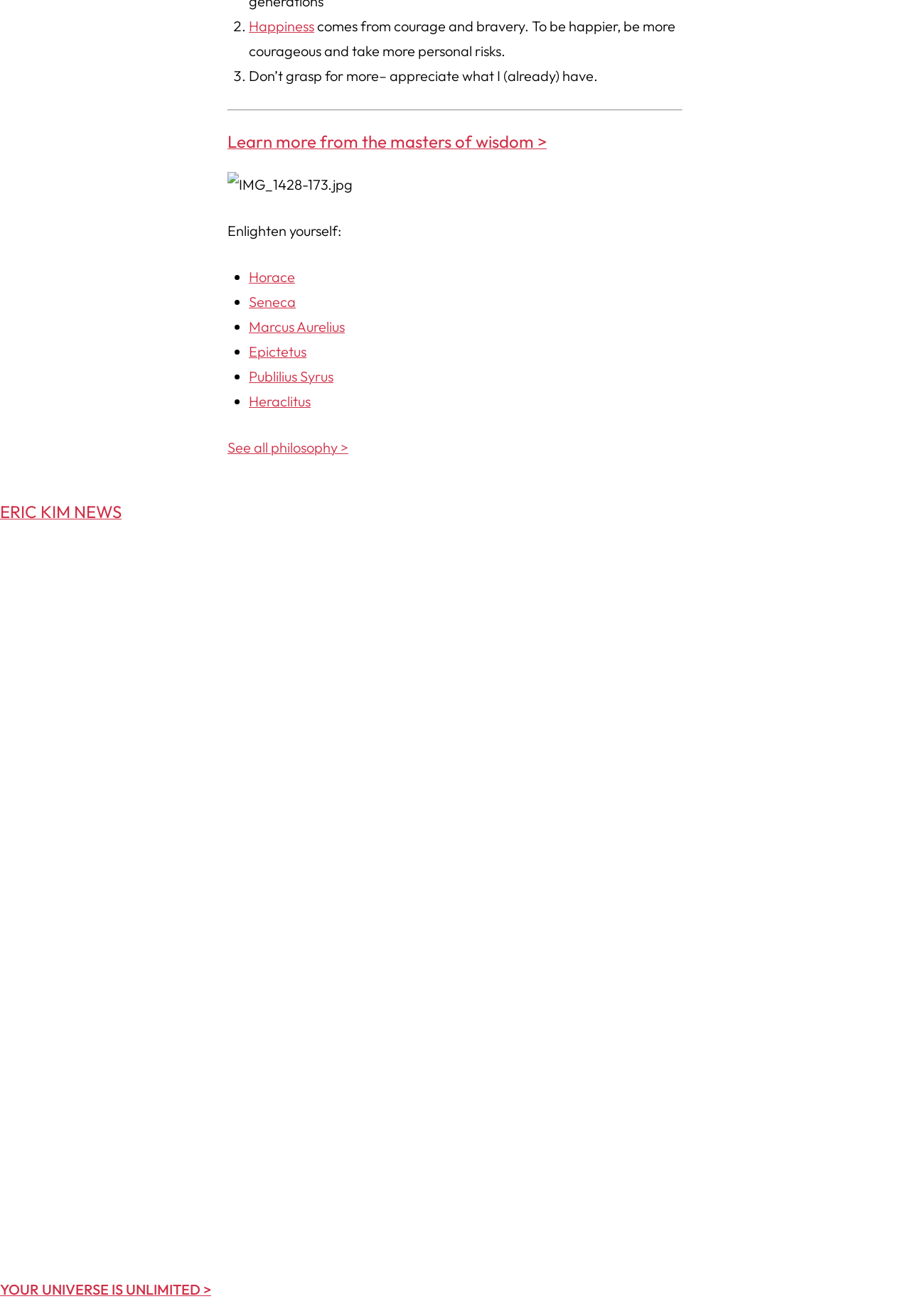Find the bounding box coordinates for the area that must be clicked to perform this action: "Click on 'Happiness'".

[0.273, 0.013, 0.345, 0.026]